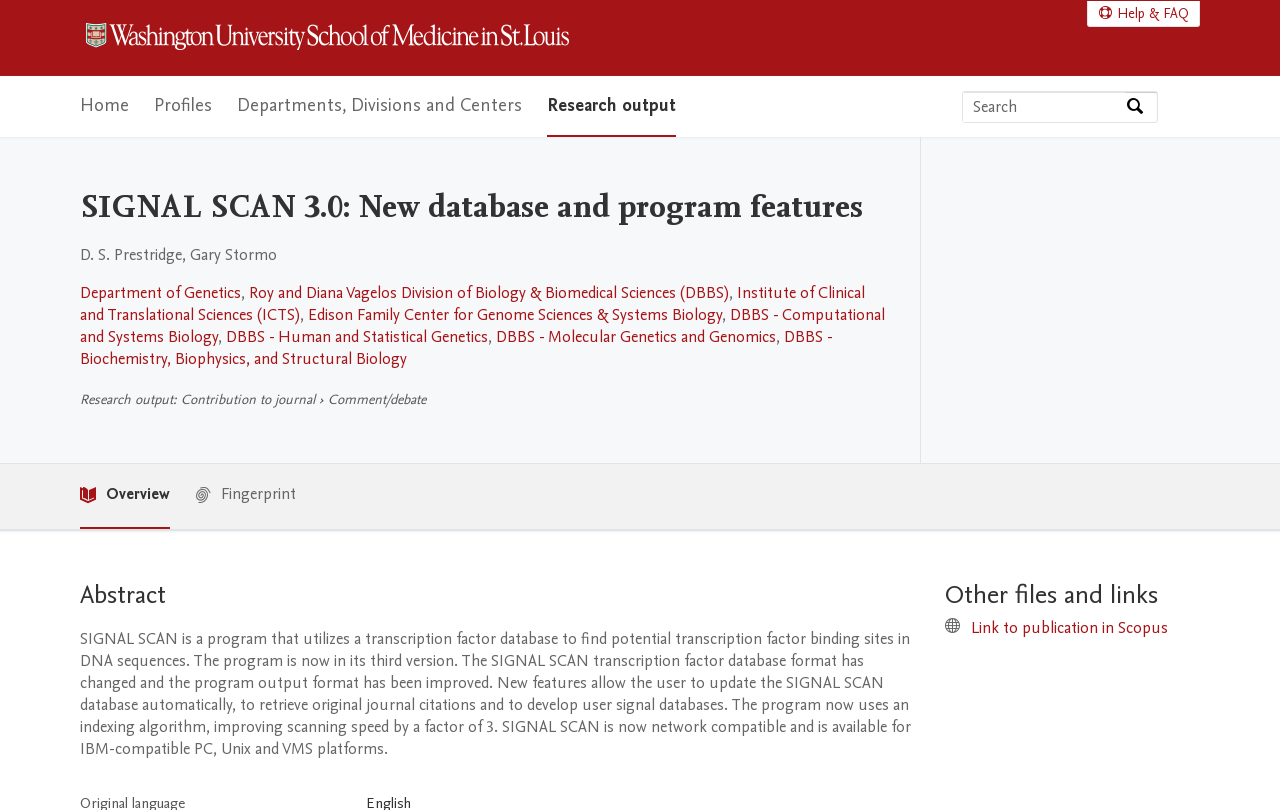What is the platform availability of SIGNAL SCAN 3.0?
Please respond to the question with a detailed and well-explained answer.

The abstract section of the webpage mentions that SIGNAL SCAN 3.0 is available for IBM-compatible PC, Unix and VMS platforms.